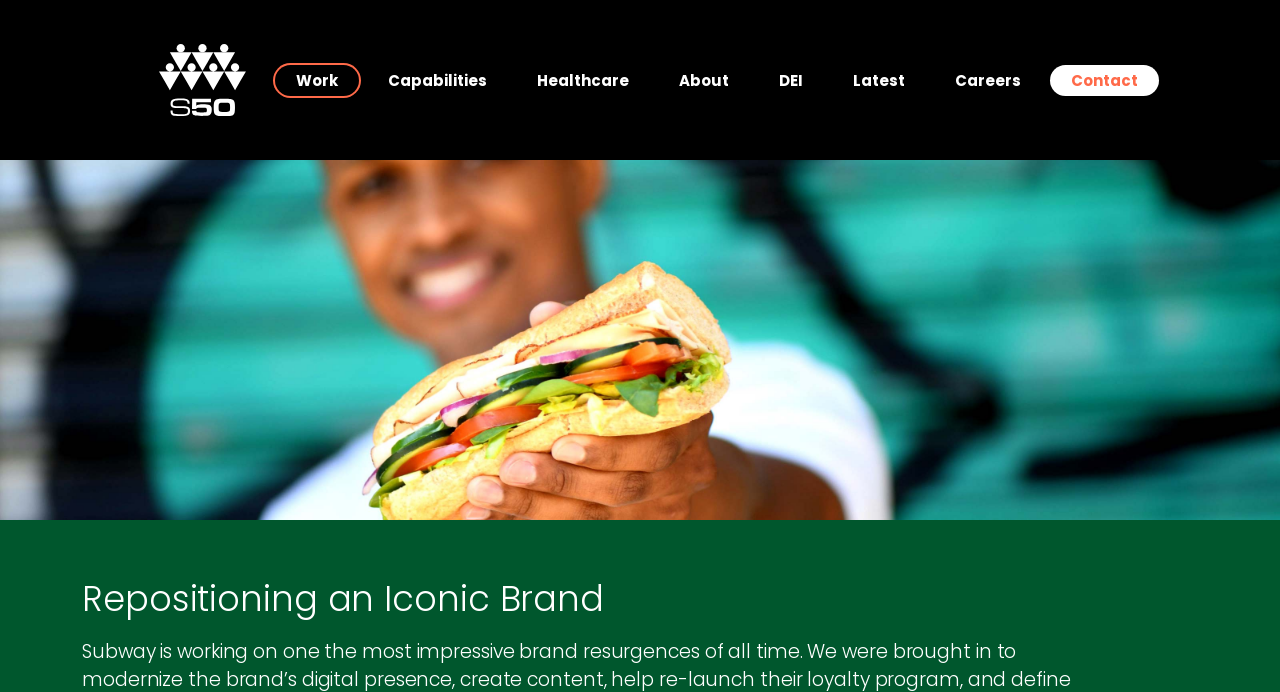What is the purpose of the 'Scrum 50' agency?
From the details in the image, answer the question comprehensively.

The meta description mentions 'Scrum50 Agency Work - Subway', which suggests that the purpose of the 'Scrum 50' agency is to perform agency work, likely related to repositioning the Subway brand.